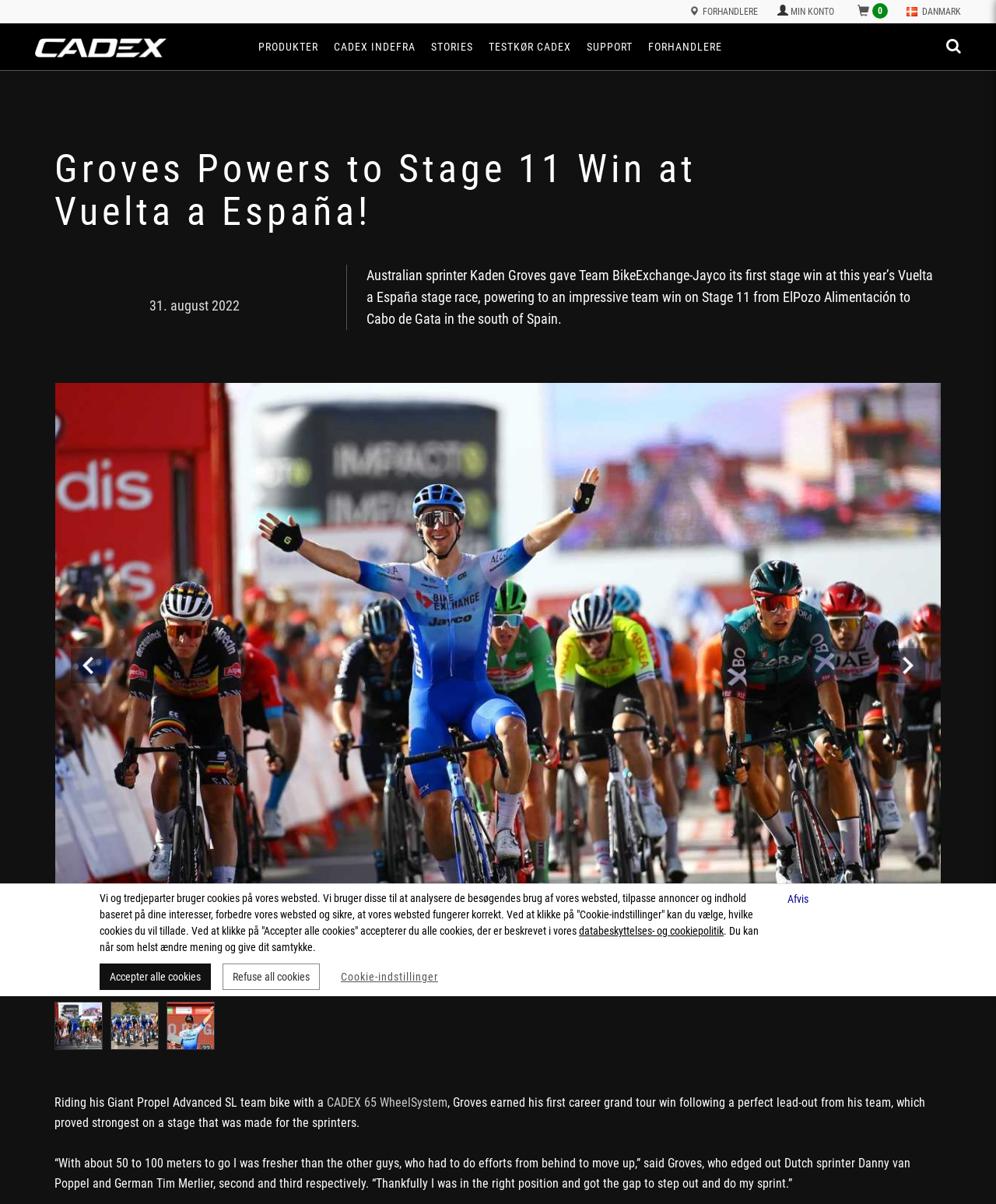Please identify the bounding box coordinates of the region to click in order to complete the given instruction: "Go to the Cadex homepage". The coordinates should be four float numbers between 0 and 1, i.e., [left, top, right, bottom].

[0.035, 0.019, 0.169, 0.058]